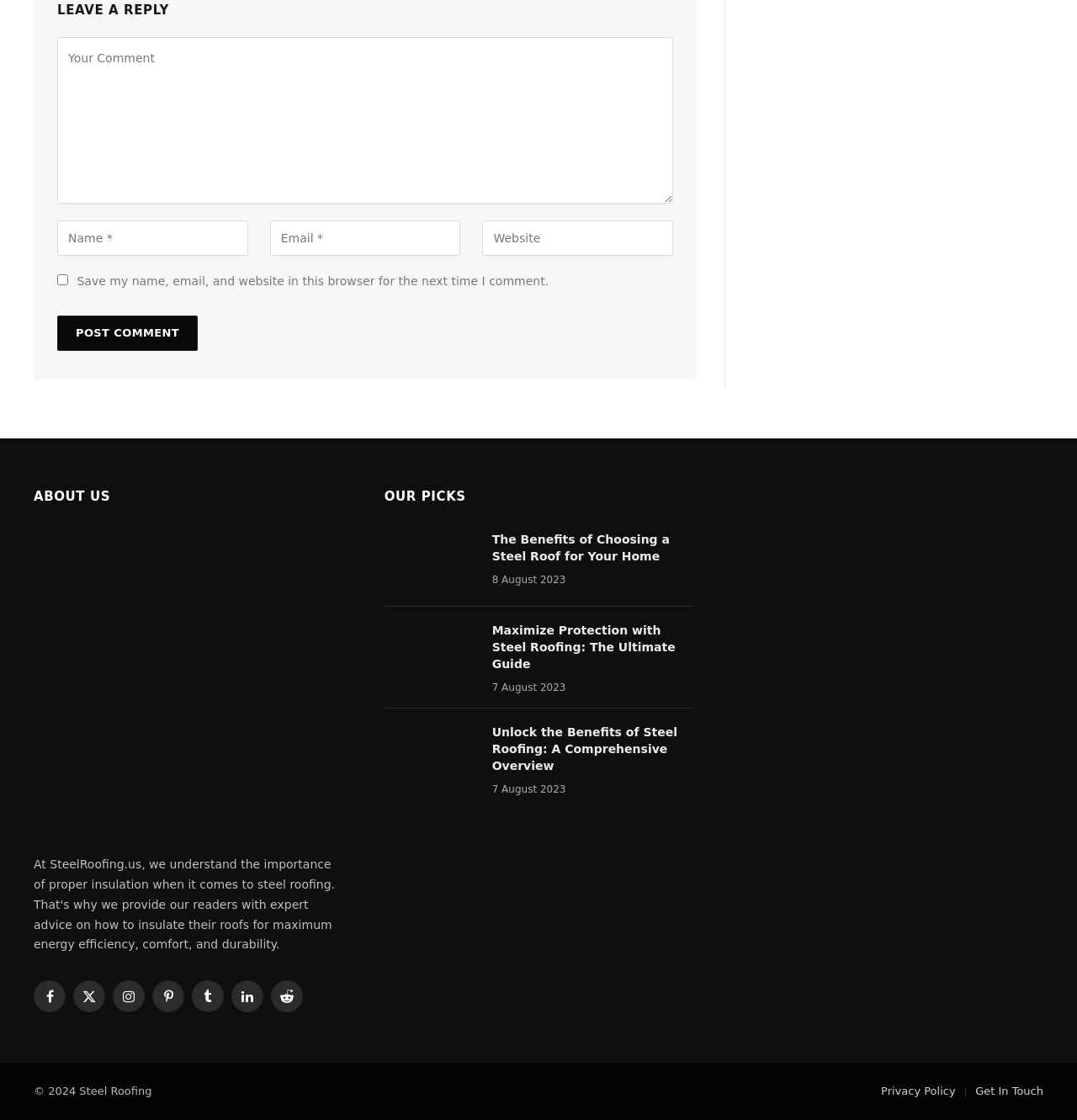Can you provide the bounding box coordinates for the element that should be clicked to implement the instruction: "Leave a reply"?

[0.053, 0.001, 0.625, 0.018]